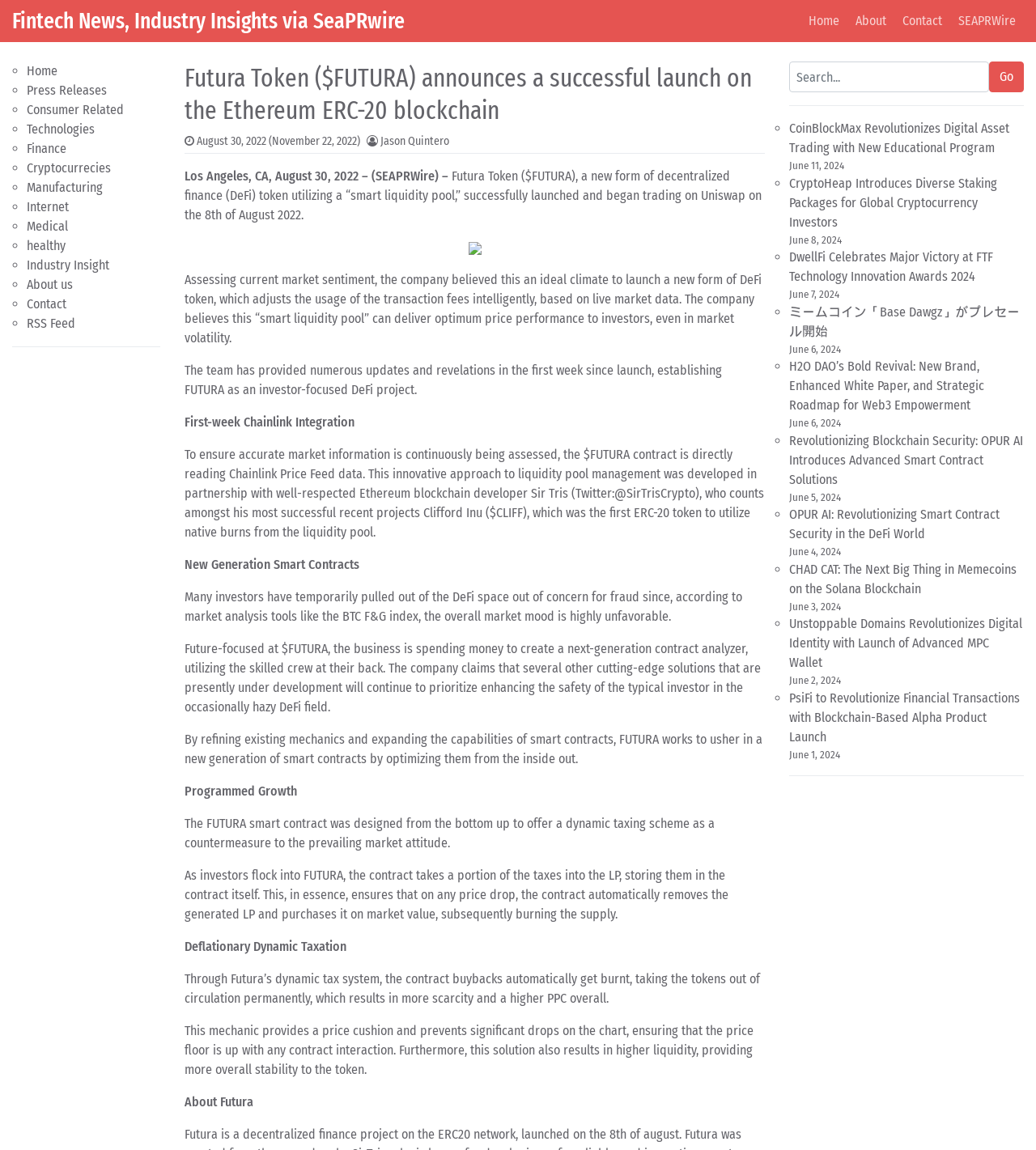Please specify the bounding box coordinates of the clickable region necessary for completing the following instruction: "Go to the 'About' page". The coordinates must consist of four float numbers between 0 and 1, i.e., [left, top, right, bottom].

[0.818, 0.006, 0.863, 0.031]